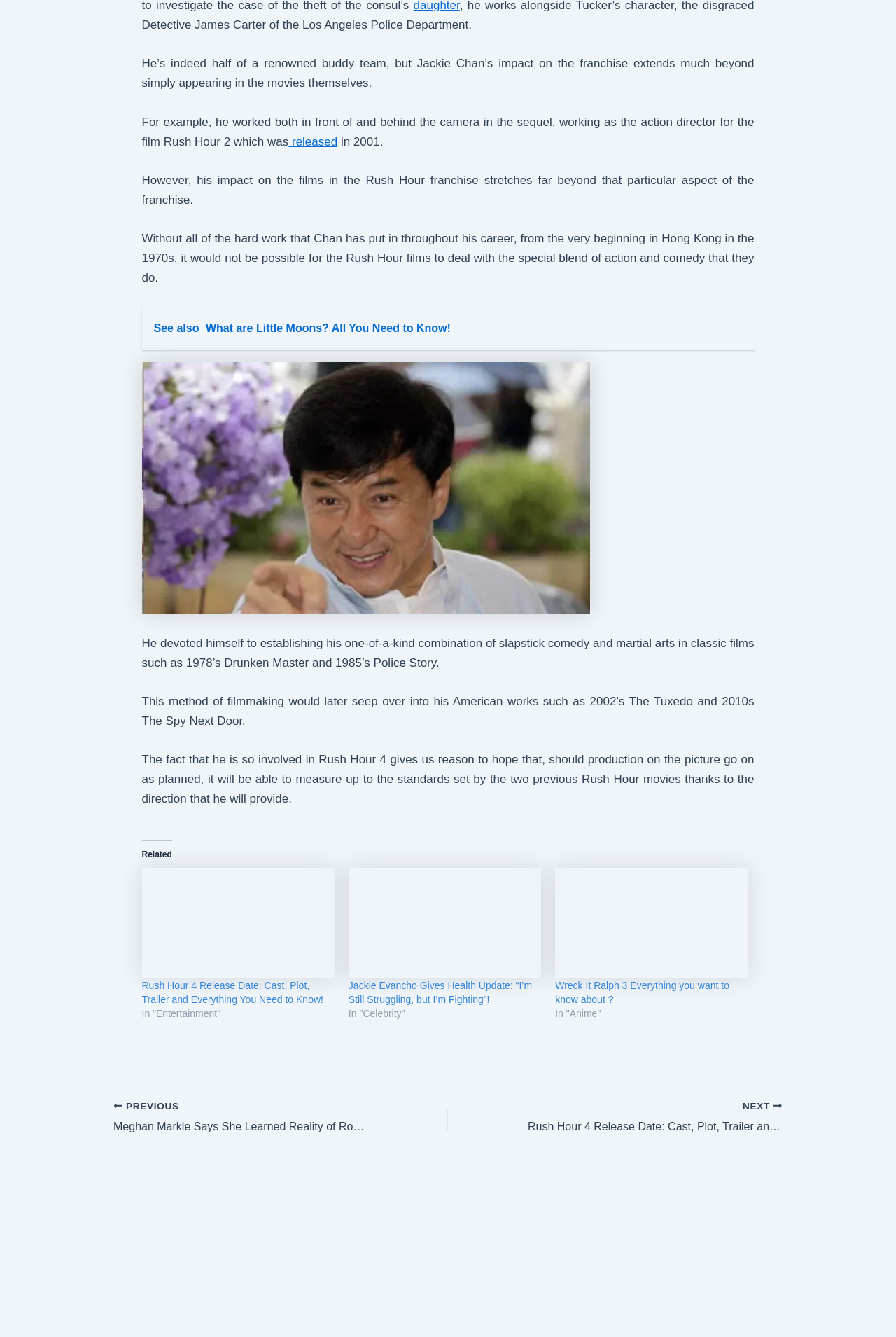Highlight the bounding box of the UI element that corresponds to this description: "released".

[0.322, 0.101, 0.377, 0.111]